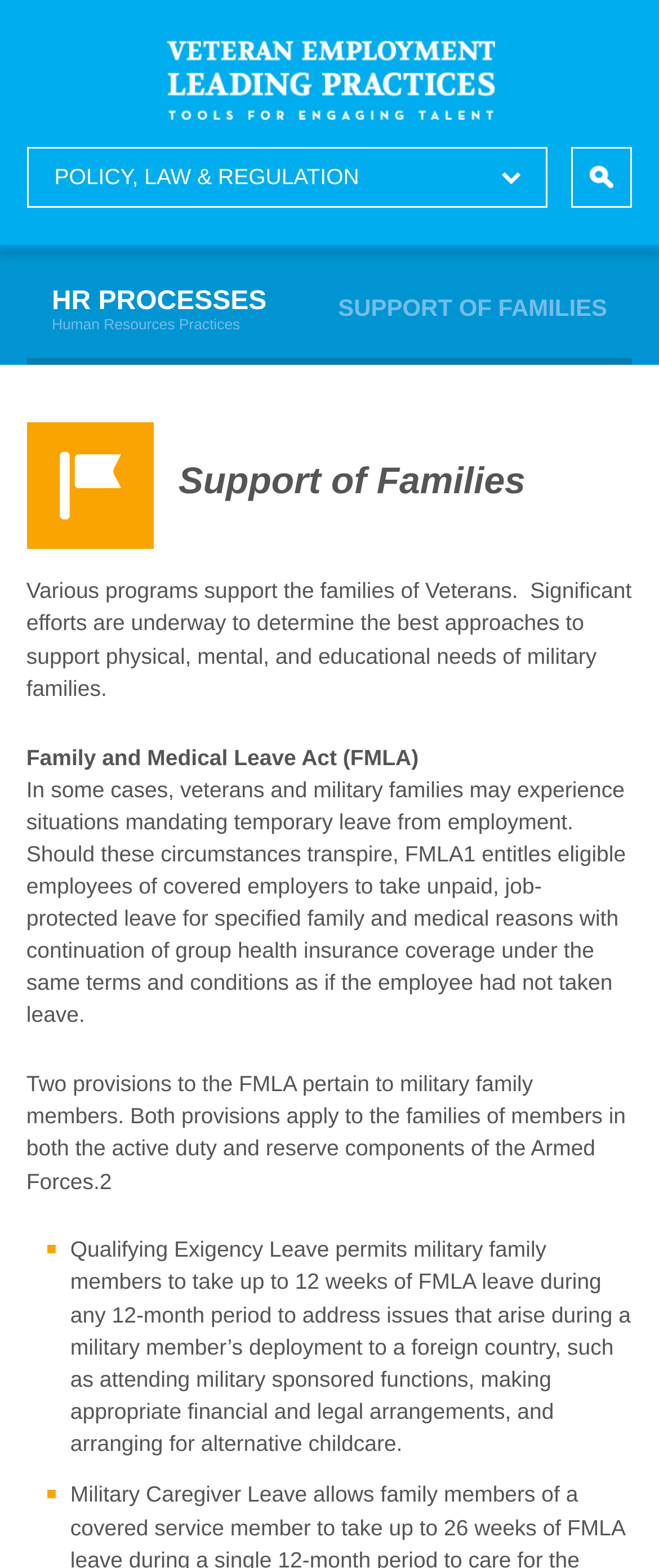Determine the bounding box coordinates for the HTML element described here: "Policy, Law & Regulation".

[0.04, 0.094, 0.83, 0.133]